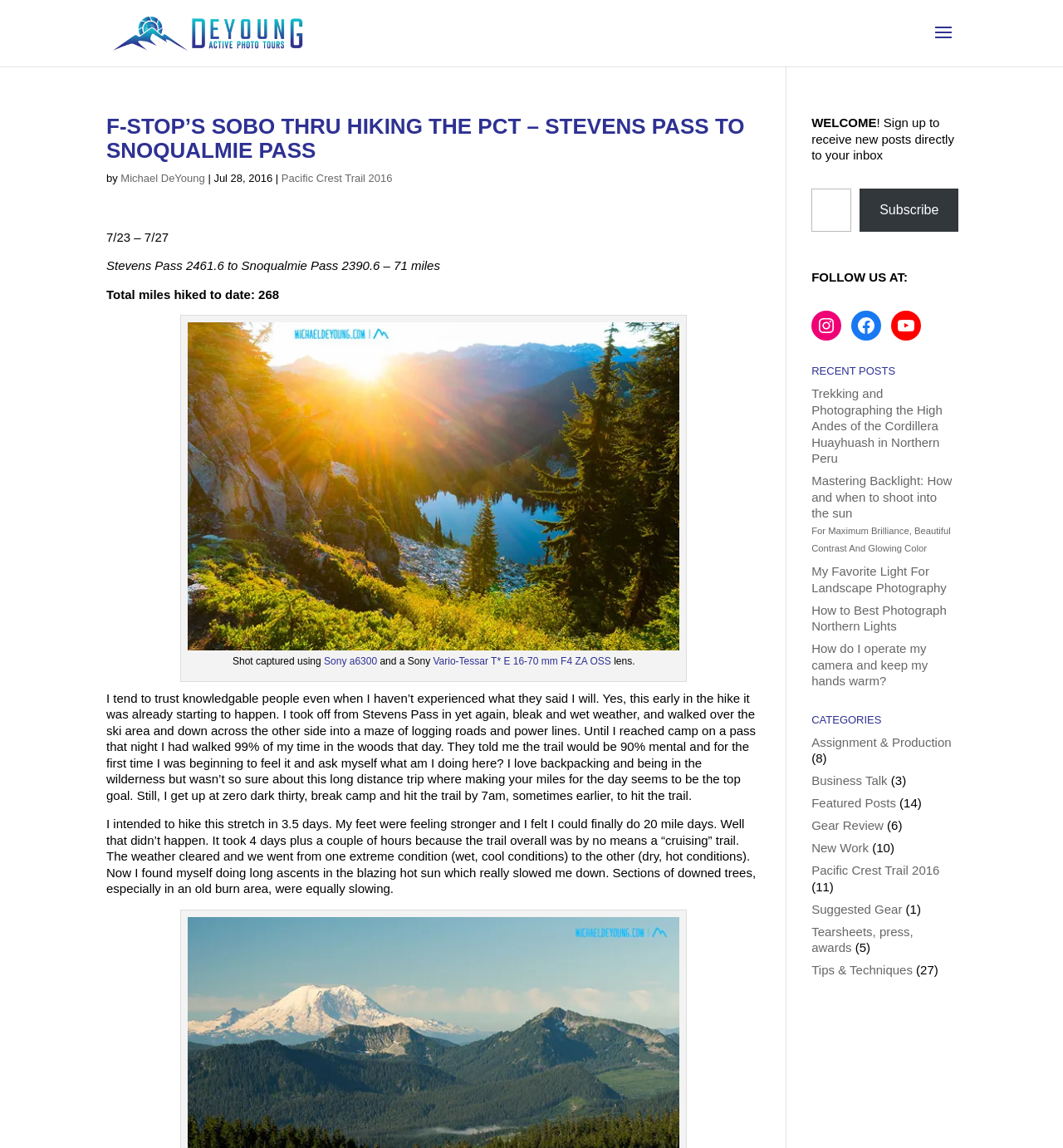How many recent posts are listed?
Please provide a single word or phrase based on the screenshot.

5